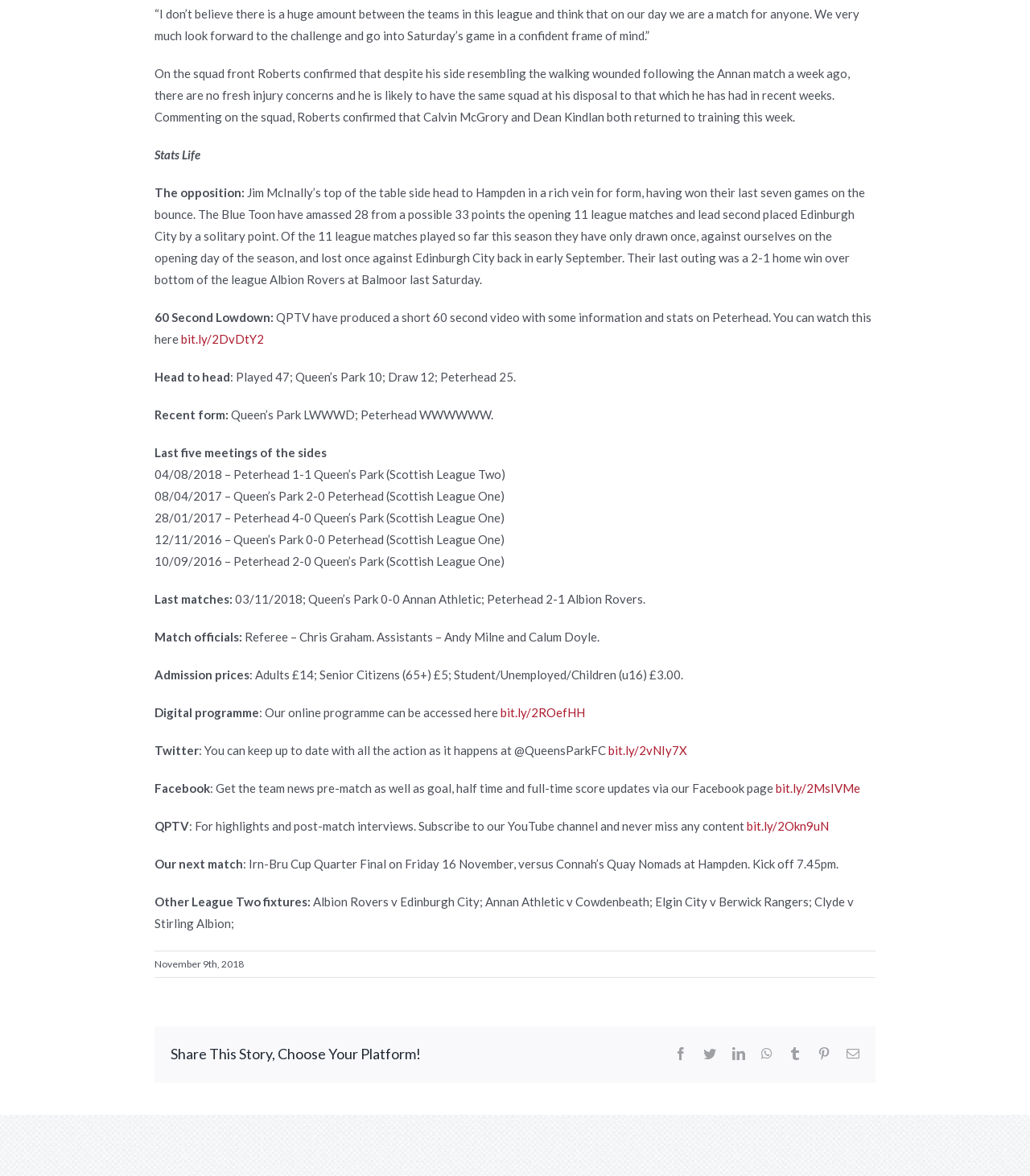Locate the bounding box coordinates of the segment that needs to be clicked to meet this instruction: "Read the digital programme".

[0.486, 0.6, 0.568, 0.612]